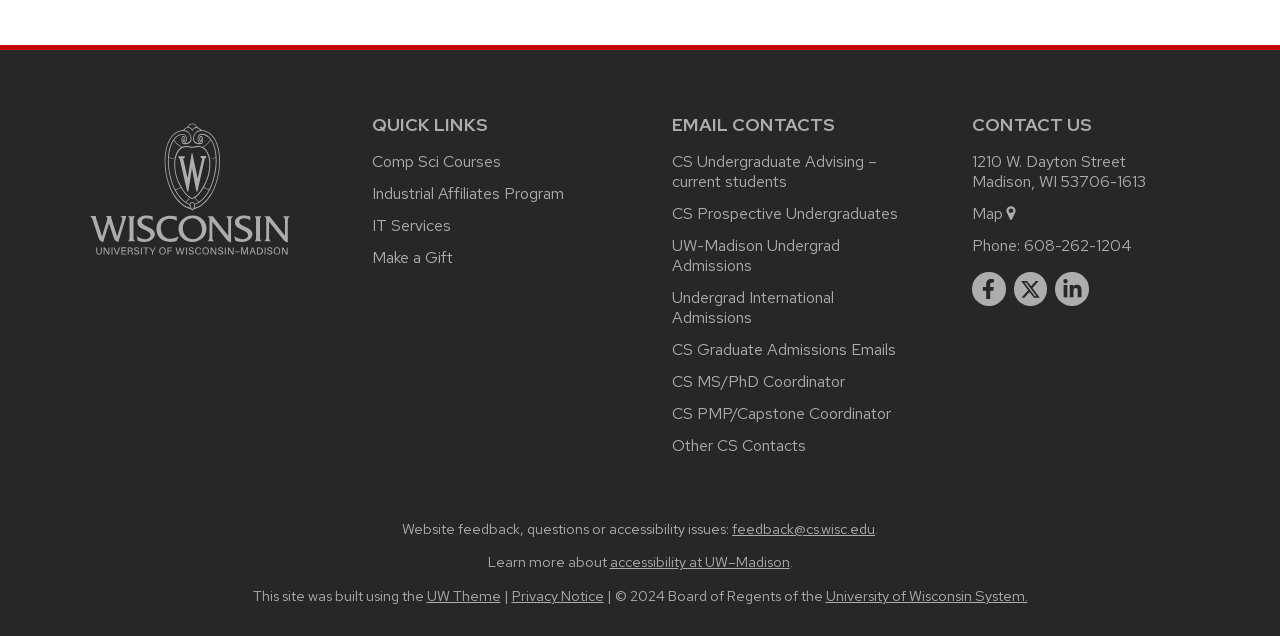What social media platforms are linked on the webpage?
Using the information presented in the image, please offer a detailed response to the question.

I found the social media links by looking at the 'CONTACT US' section, where I saw three link elements with the text 'facebook', 'twitter', and 'linkedin'.